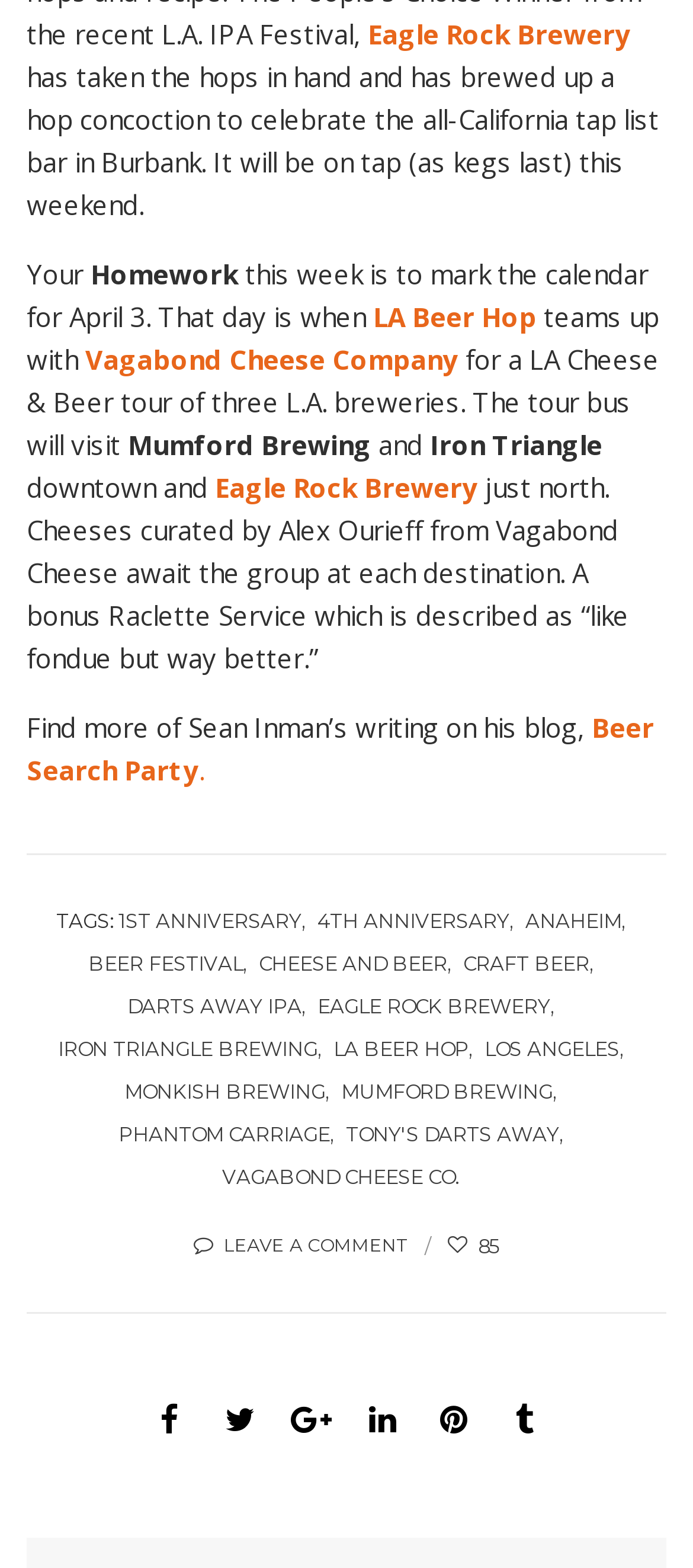Point out the bounding box coordinates of the section to click in order to follow this instruction: "Leave a comment".

[0.279, 0.786, 0.615, 0.801]